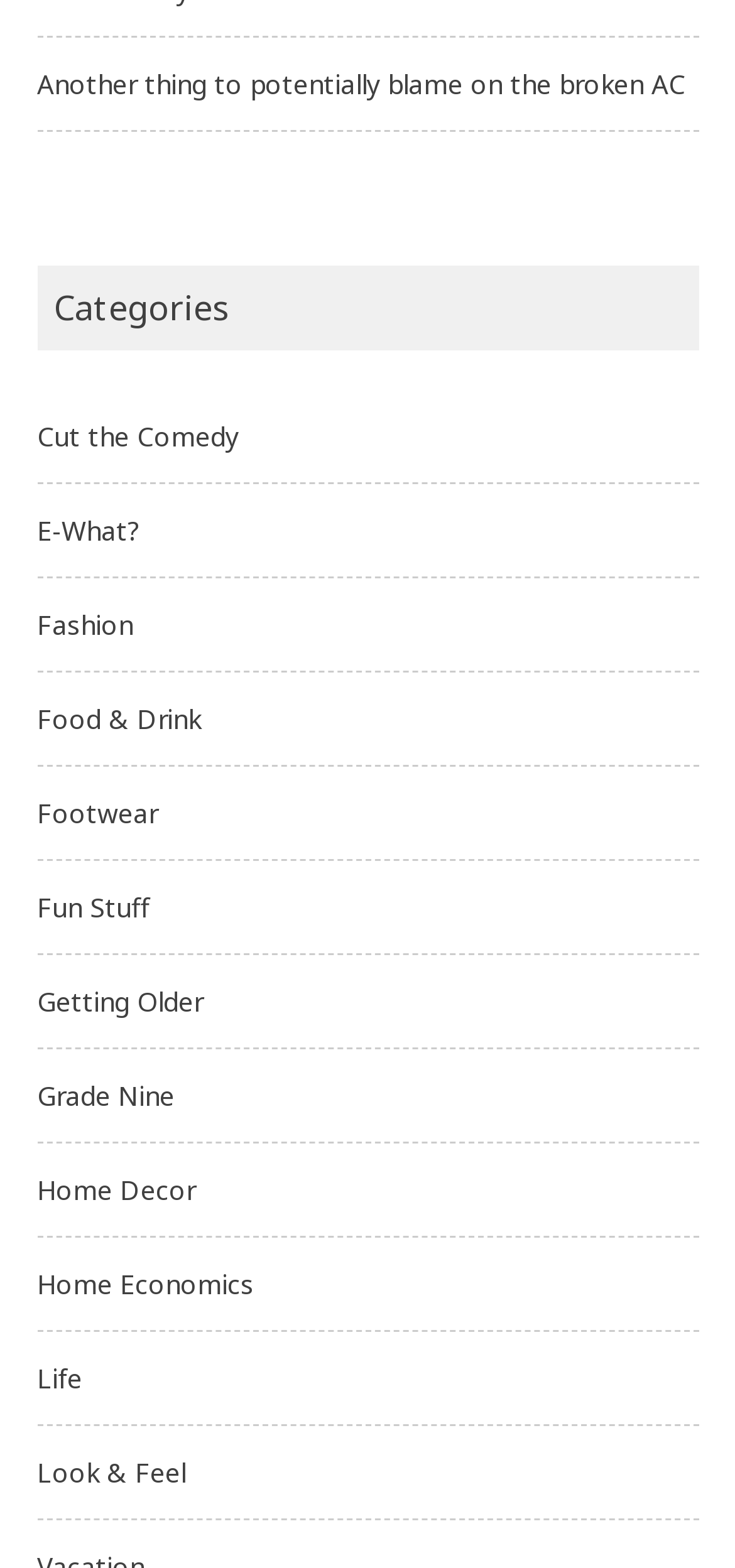Highlight the bounding box coordinates of the element you need to click to perform the following instruction: "explore 'Food & Drink'."

[0.05, 0.447, 0.273, 0.47]